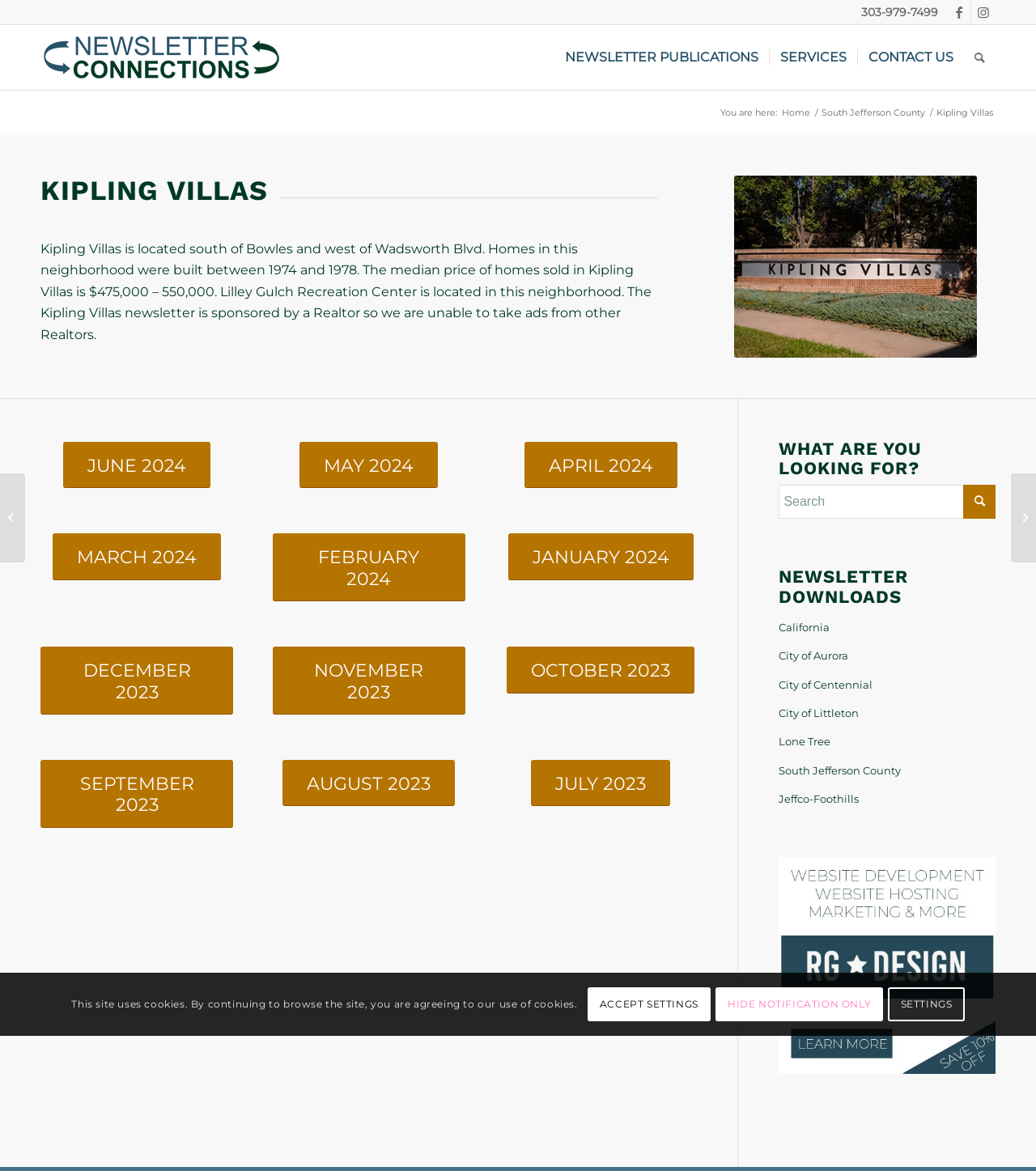Please locate the bounding box coordinates of the element that should be clicked to achieve the given instruction: "Go to the South Jefferson County page".

[0.791, 0.091, 0.895, 0.102]